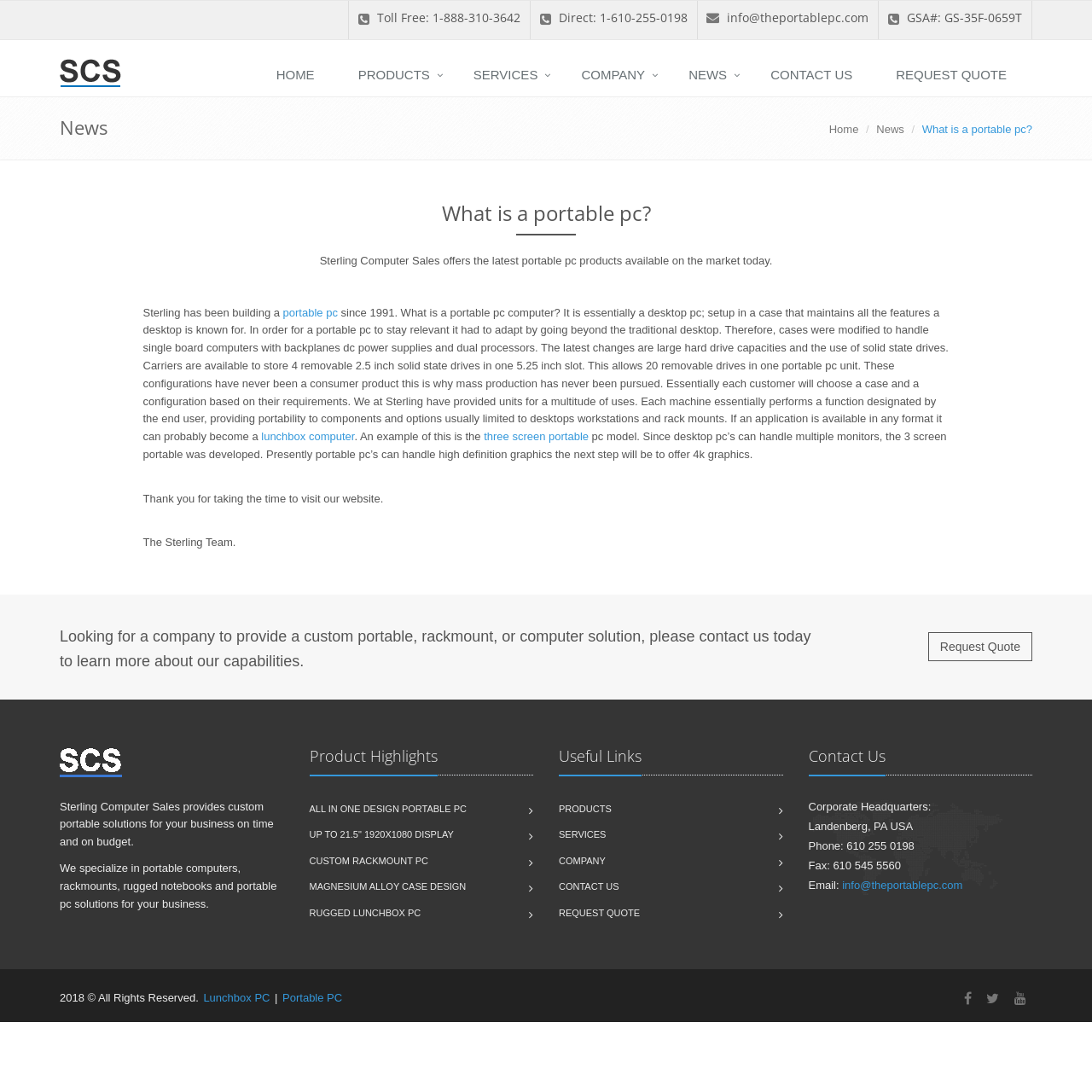Describe all the key features of the webpage in detail.

This webpage is about portable PCs, specifically discussing Sterling Computer Sales' products and services. At the top, there is a logo on the left and a navigation menu on the right, consisting of links to HOME, PRODUCTS, SERVICES, COMPANY, NEWS, CONTACT US, and REQUEST QUOTE. Below the navigation menu, there are three phone numbers and an email address listed, along with a heading "News" and a link to "Home" and "News".

The main content of the webpage starts with a heading "What is a portable pc?" followed by a paragraph explaining what a portable PC is and its features. There are also links to "portable pc" and "lunchbox computer" within the text. Below this, there is a section highlighting the benefits of portable PCs, including their ability to handle multiple monitors and high-definition graphics.

On the right side of the page, there is a table with a heading "Product Highlights" listing several features of portable PCs, including all-in-one design, up to 21.5" display, custom rackmount PC, magnesium alloy case design, and rugged lunchbox PC. Below this, there is a section titled "Useful Links" with links to PRODUCTS, SERVICES, COMPANY, CONTACT US, and REQUEST QUOTE.

Further down the page, there is a section titled "Contact Us" with the company's corporate headquarters address, phone number, fax number, and email address listed. At the bottom of the page, there is a copyright notice and links to "Lunchbox PC" and "Portable PC". There are also social media links and a "Scroll Back to Top" button at the very bottom.